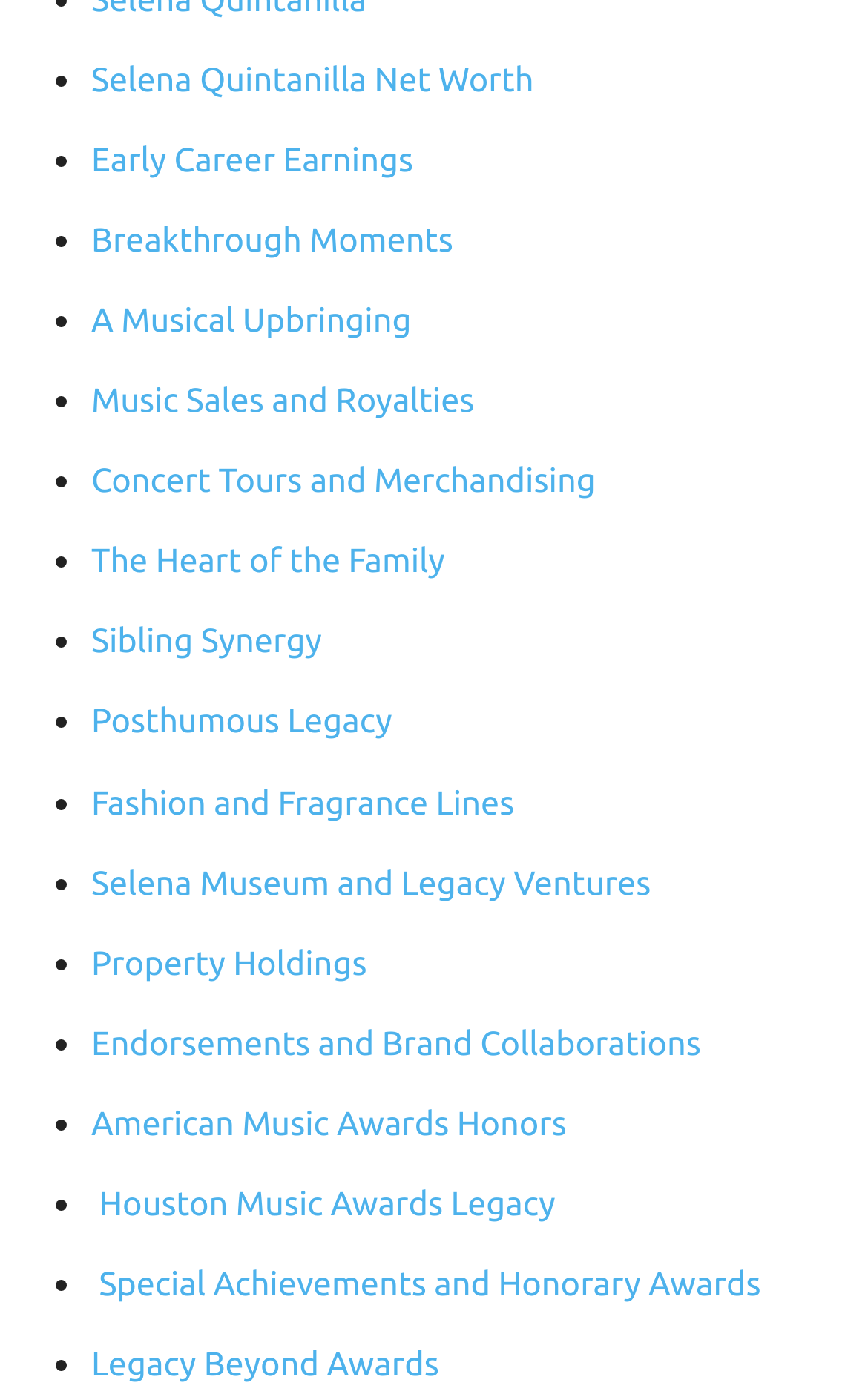How many links are on this webpage?
Using the visual information, reply with a single word or short phrase.

20